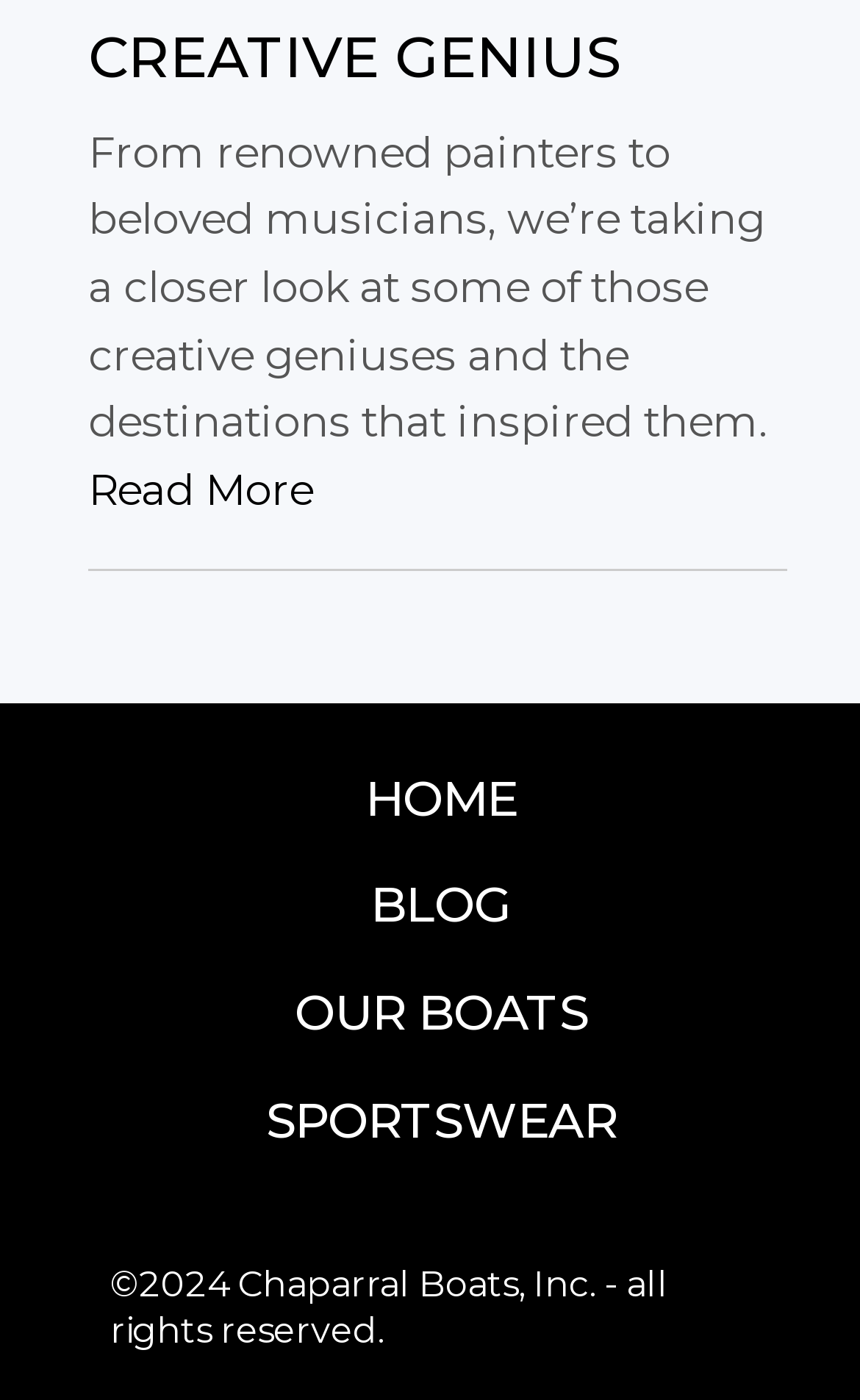What is the company name associated with the website?
From the image, respond with a single word or phrase.

Chaparral Boats, Inc.